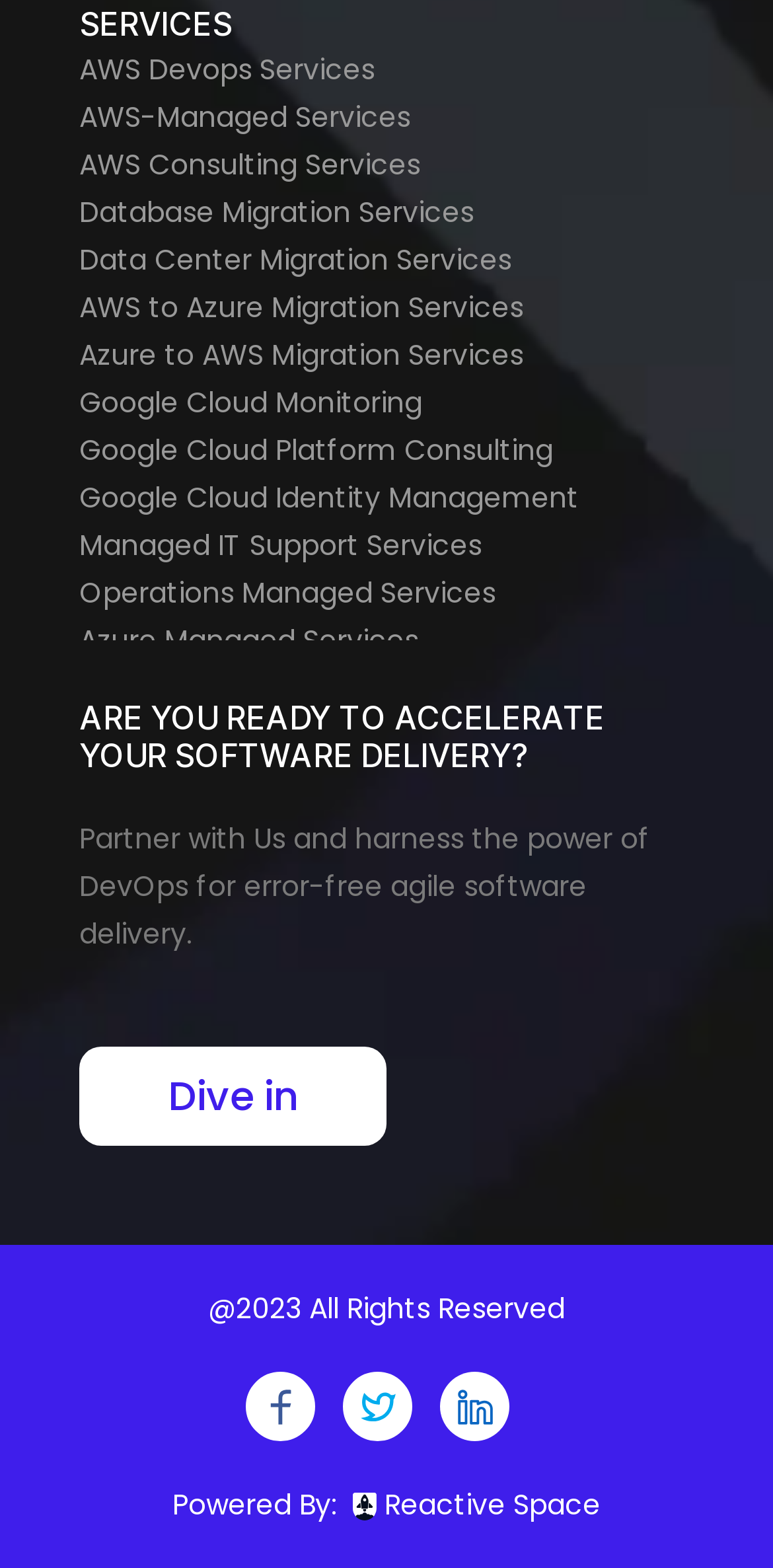How many services are listed under 'SERVICES'?
Answer the question with a single word or phrase, referring to the image.

15